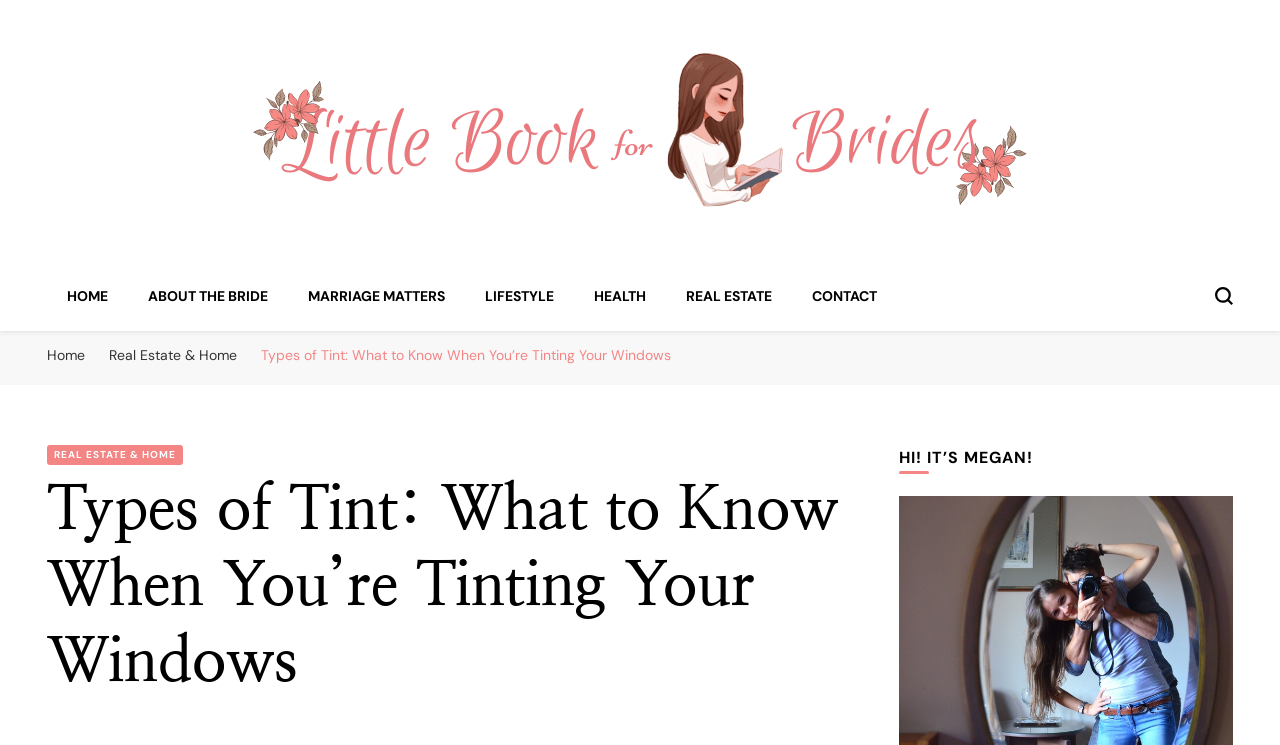Locate the bounding box for the described UI element: "About the Bride". Ensure the coordinates are four float numbers between 0 and 1, formatted as [left, top, right, bottom].

[0.116, 0.385, 0.209, 0.409]